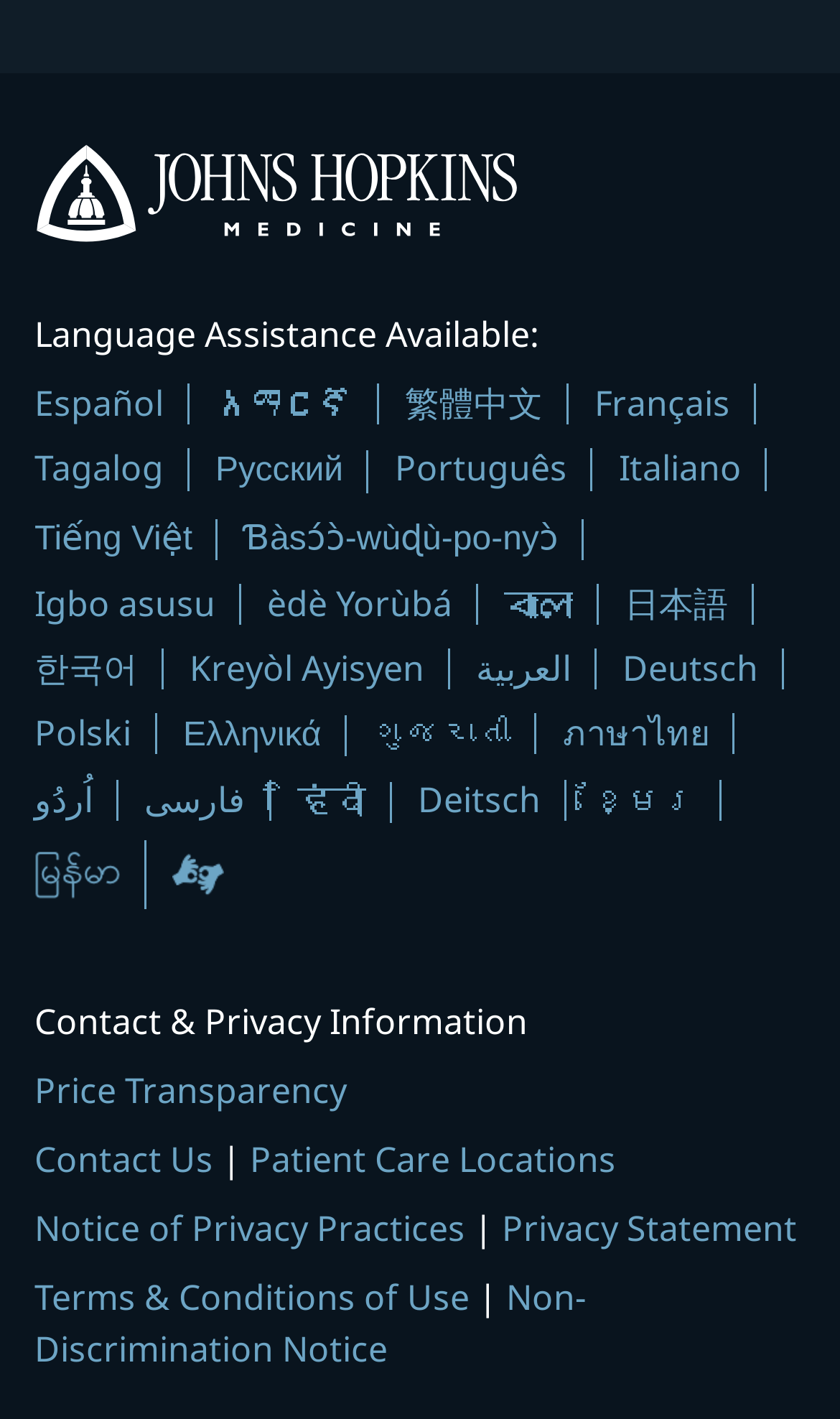Mark the bounding box of the element that matches the following description: "Deny".

None